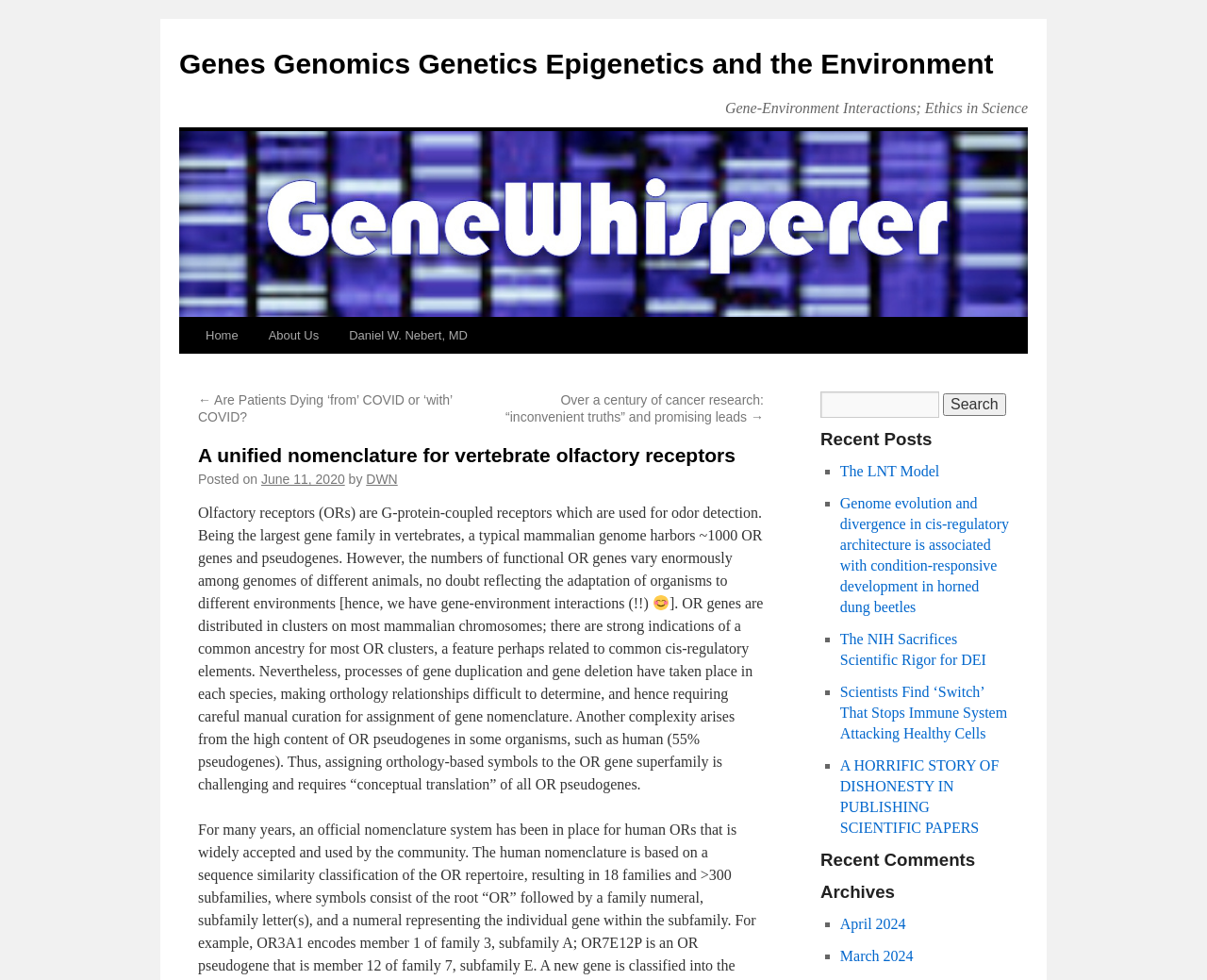What is the purpose of the search box? Observe the screenshot and provide a one-word or short phrase answer.

To search the website